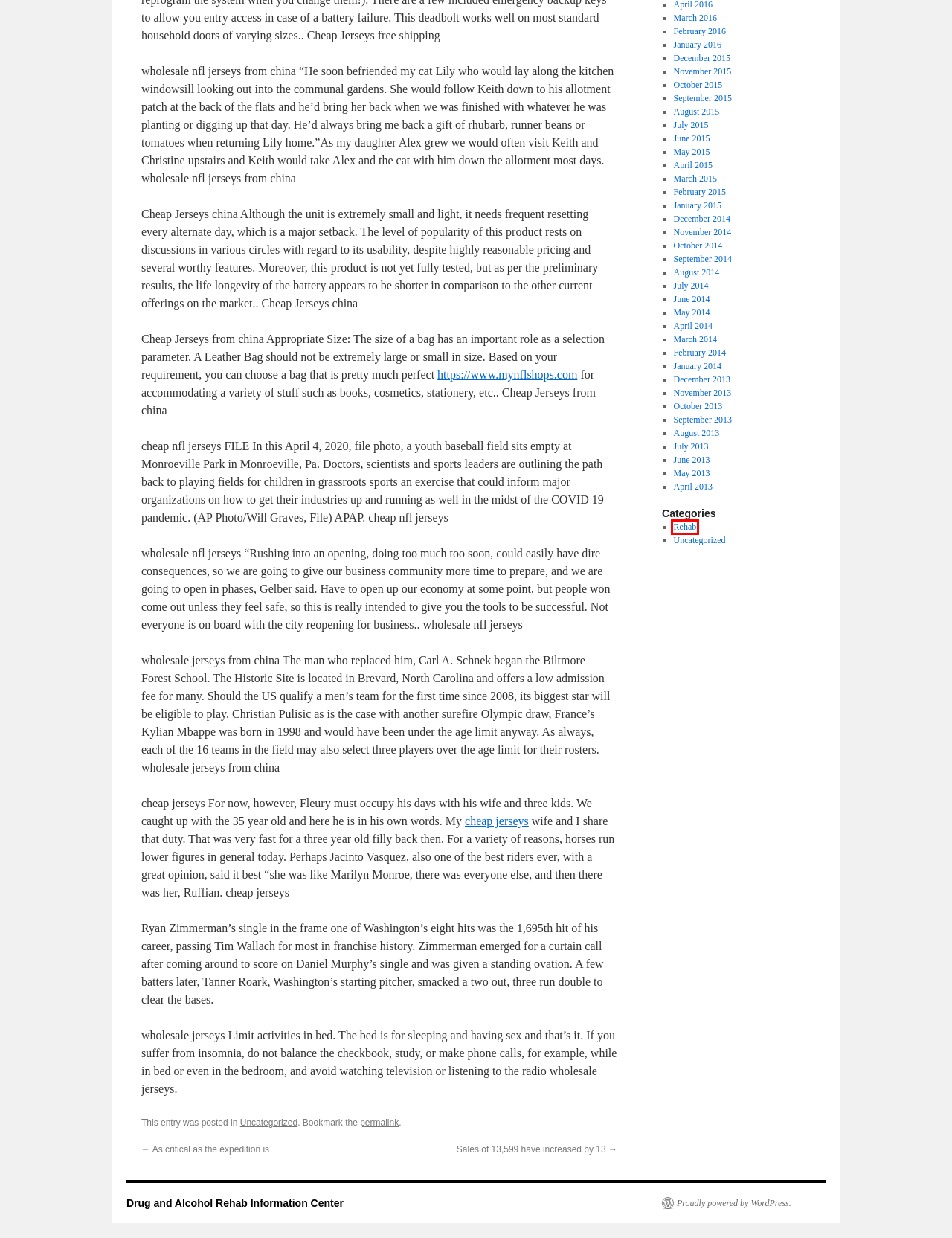You have a screenshot showing a webpage with a red bounding box around a UI element. Choose the webpage description that best matches the new page after clicking the highlighted element. Here are the options:
A. Rehab | Drug and Alcohol Rehab Information Center
B. October | 2014 | Drug and Alcohol Rehab Information Center
C. January | 2014 | Drug and Alcohol Rehab Information Center
D. November | 2014 | Drug and Alcohol Rehab Information Center
E. February | 2015 | Drug and Alcohol Rehab Information Center
F. March | 2014 | Drug and Alcohol Rehab Information Center
G. November | 2013 | Drug and Alcohol Rehab Information Center
H. October | 2015 | Drug and Alcohol Rehab Information Center

A